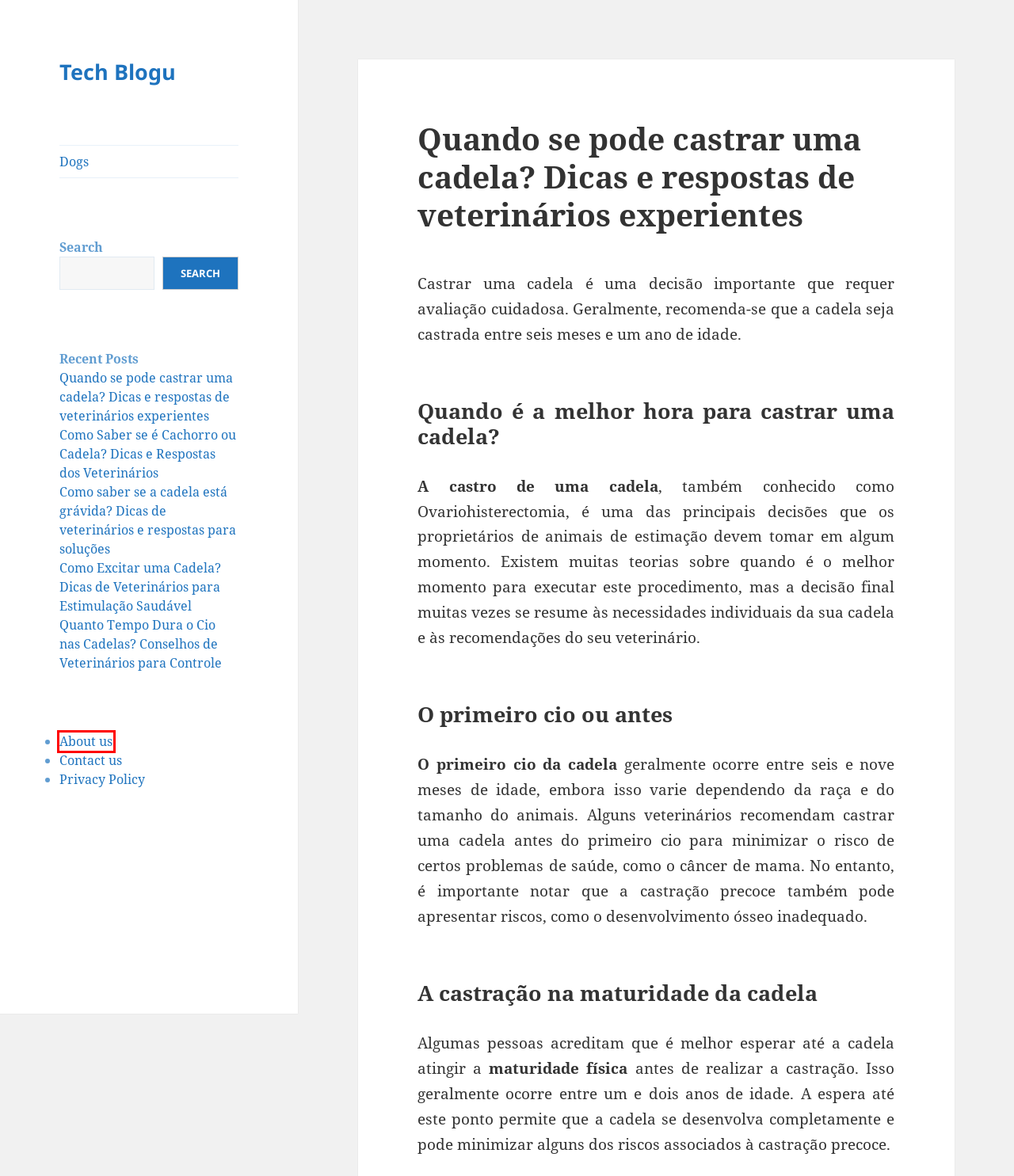You are given a screenshot depicting a webpage with a red bounding box around a UI element. Select the description that best corresponds to the new webpage after clicking the selected element. Here are the choices:
A. Contact us - Tech Blogu
B. Como Excitar uma Cadela? Dicas de Veterinários para Estimulação Saudável - Tech Blogu
C. Privacy Policy - Tech Blogu
D. About us - Tech Blogu
E. Quando se pode castrar uma cadela? Dicas e respostas de veterinários experientes - Tech Blogu
F. Como saber se a cadela está grávida? Dicas de veterinários e respostas para soluções - Tech Blogu
G. Quanto Tempo Dura o Cio nas Cadelas? Conselhos de Veterinários para Controle - Tech Blogu
H. Como Saber se é Cachorro ou Cadela? Dicas e Respostas dos Veterinários - Tech Blogu

D